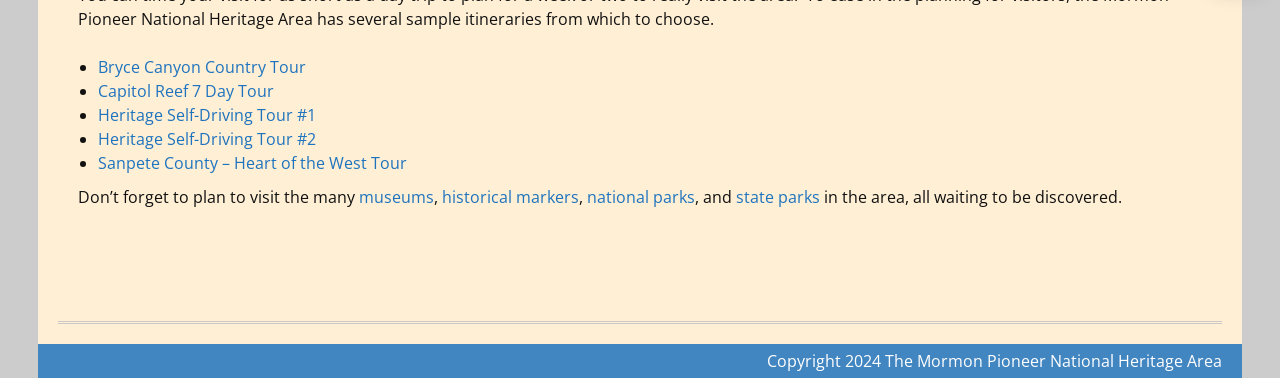Determine the bounding box coordinates of the section to be clicked to follow the instruction: "Check national parks". The coordinates should be given as four float numbers between 0 and 1, formatted as [left, top, right, bottom].

[0.459, 0.492, 0.543, 0.55]